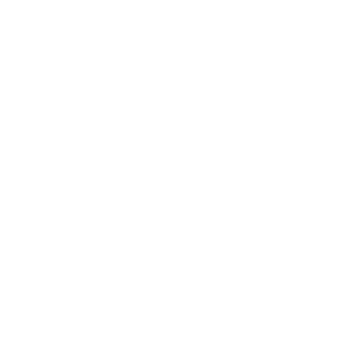Respond to the question below with a concise word or phrase:
What season is the article related to?

Winter